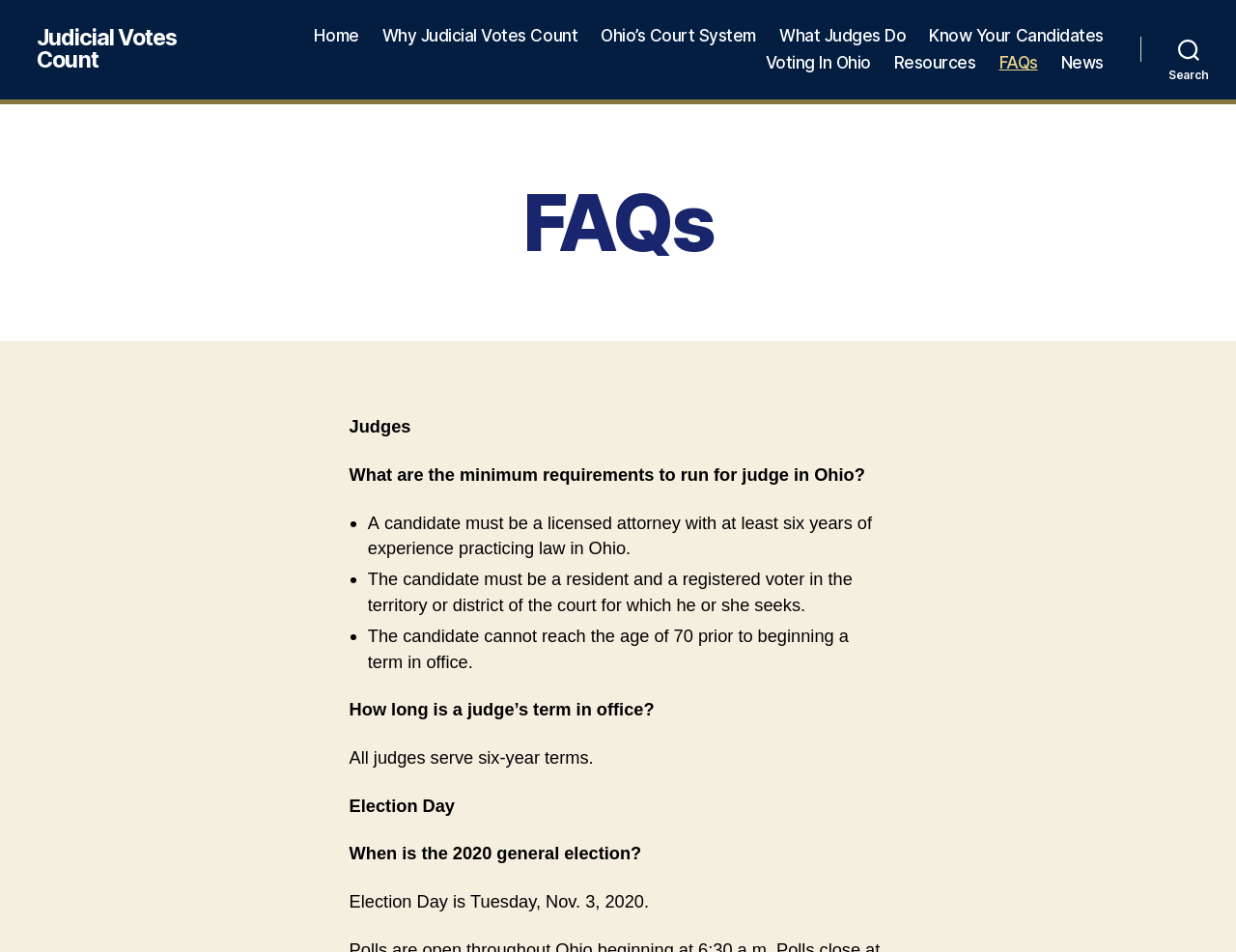Please find the bounding box coordinates of the element that you should click to achieve the following instruction: "Click on Home". The coordinates should be presented as four float numbers between 0 and 1: [left, top, right, bottom].

[0.254, 0.027, 0.29, 0.048]